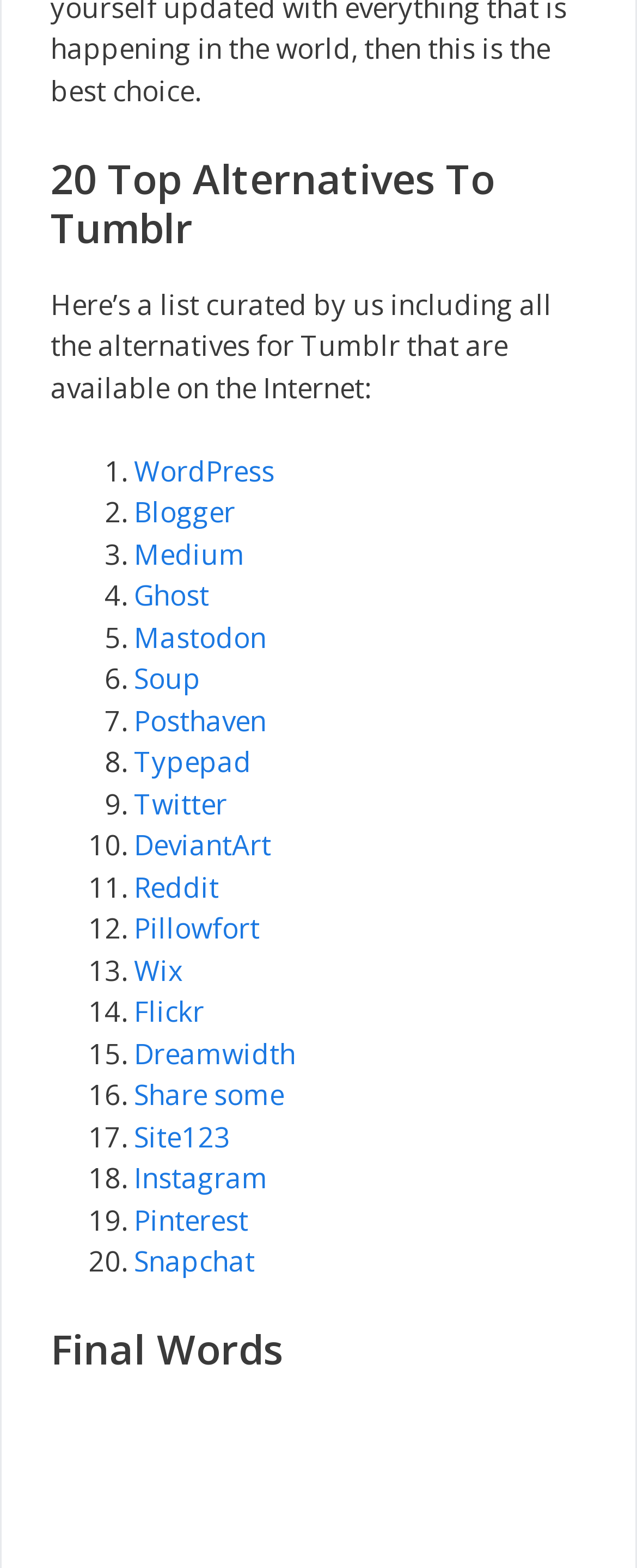Locate the bounding box coordinates of the item that should be clicked to fulfill the instruction: "Click on Twitter".

[0.21, 0.501, 0.356, 0.525]